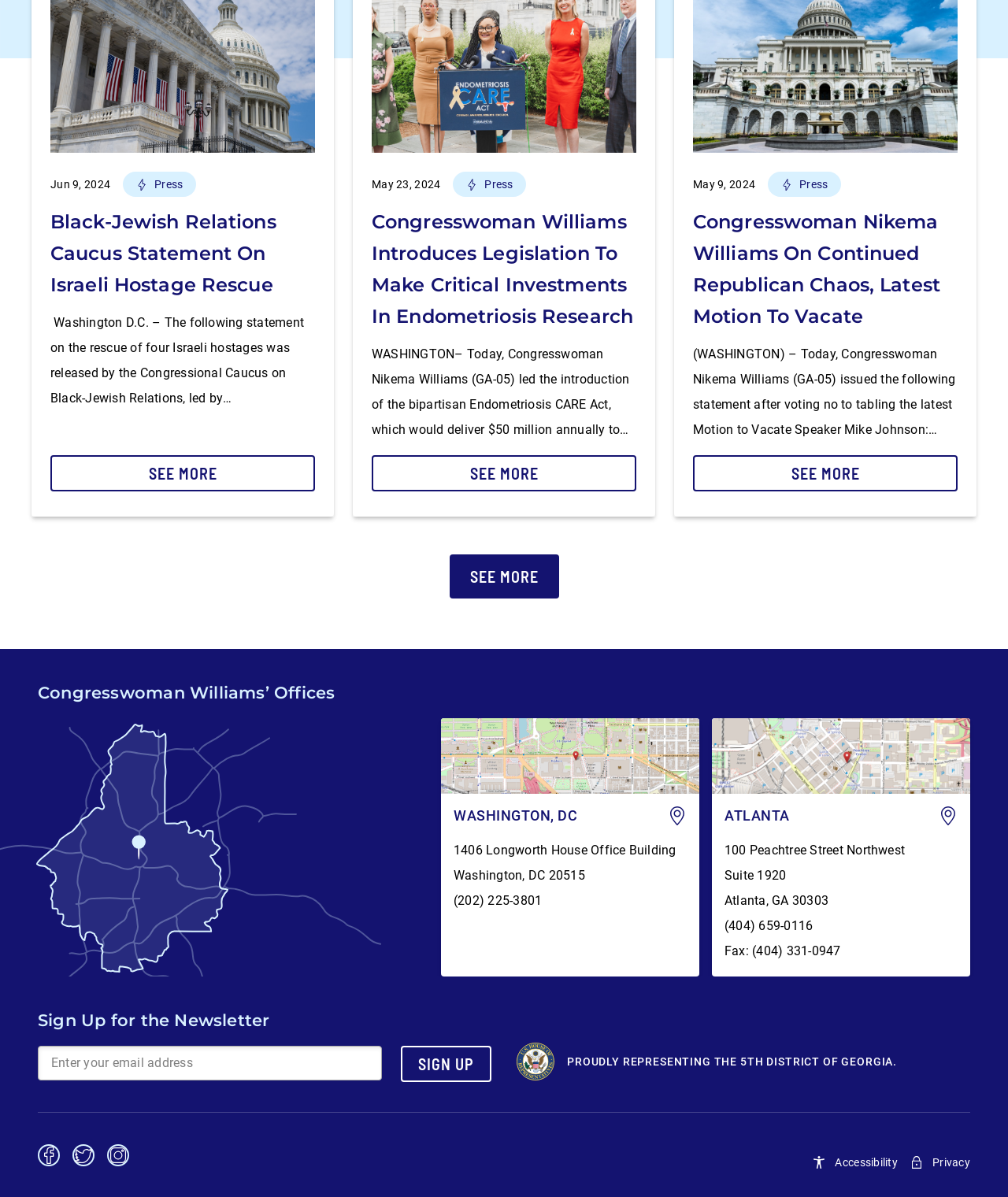Please pinpoint the bounding box coordinates for the region I should click to adhere to this instruction: "Click Press".

[0.122, 0.143, 0.194, 0.164]